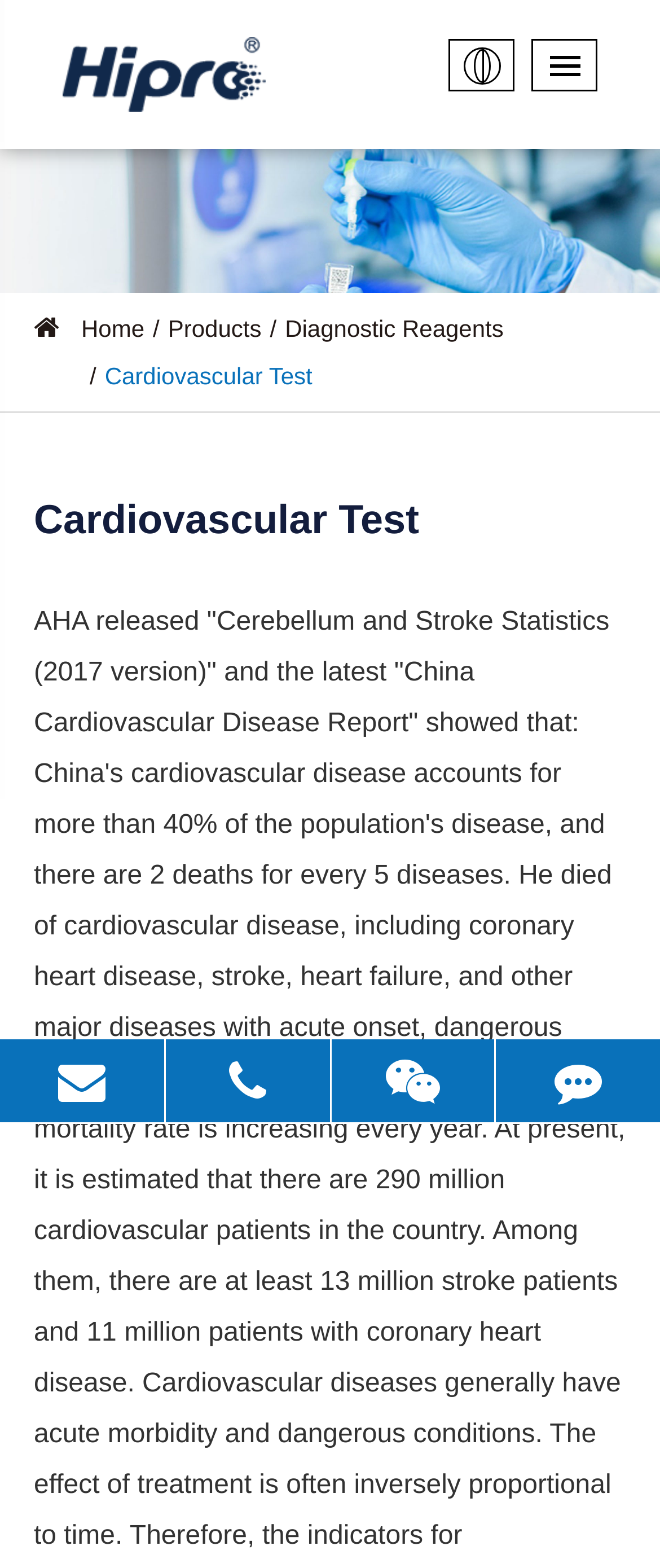Carefully examine the image and provide an in-depth answer to the question: What is the company name?

I found the company name by looking at the top-left corner of the webpage, where there is a link and an image with the same text 'Hipro Biotechnology Co.,Ltd'.